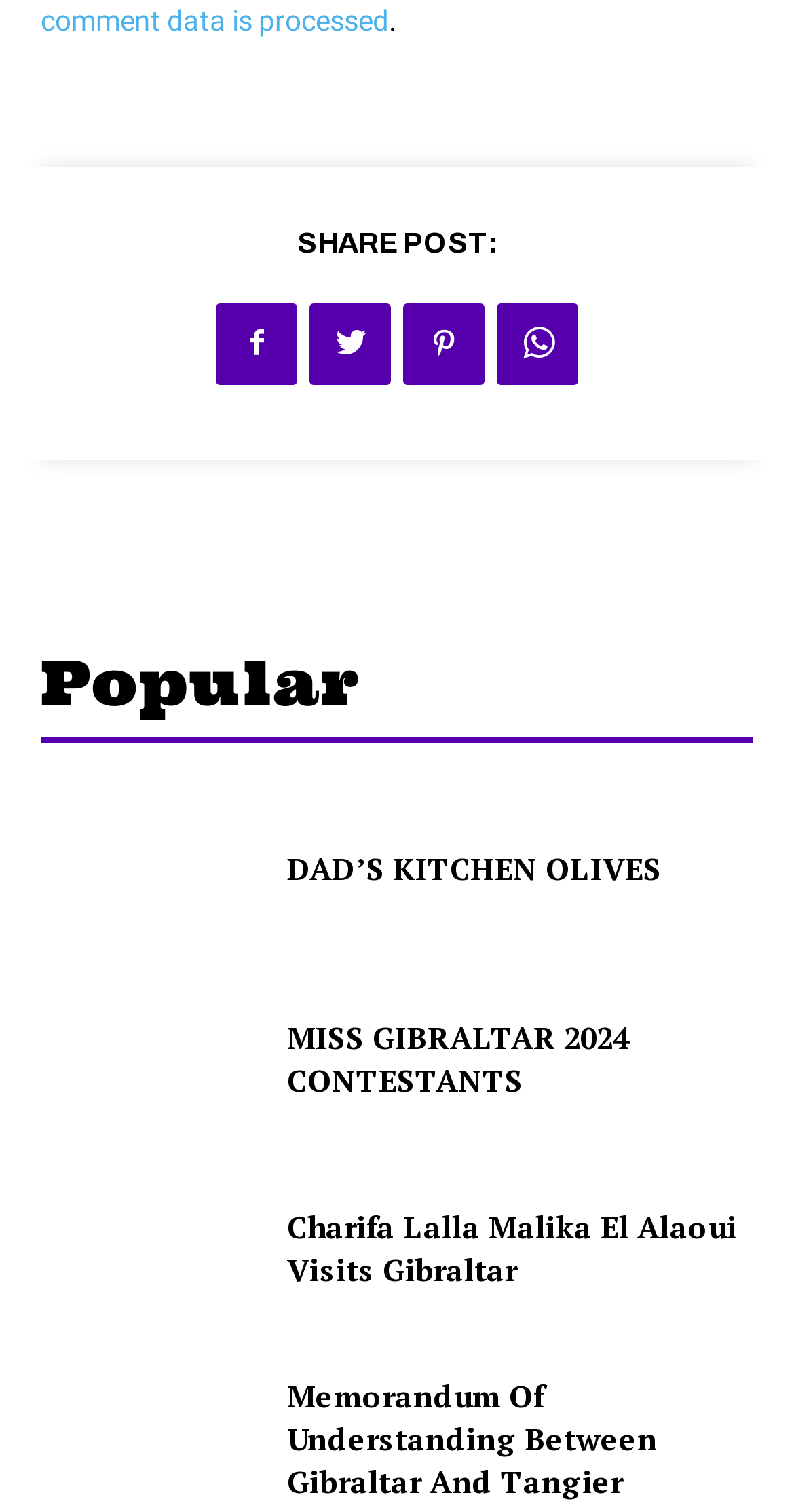Using the provided element description: "title="MISS GIBRALTAR 2024 CONTESTANTS"", identify the bounding box coordinates. The coordinates should be four floats between 0 and 1 in the order [left, top, right, bottom].

[0.051, 0.651, 0.321, 0.75]